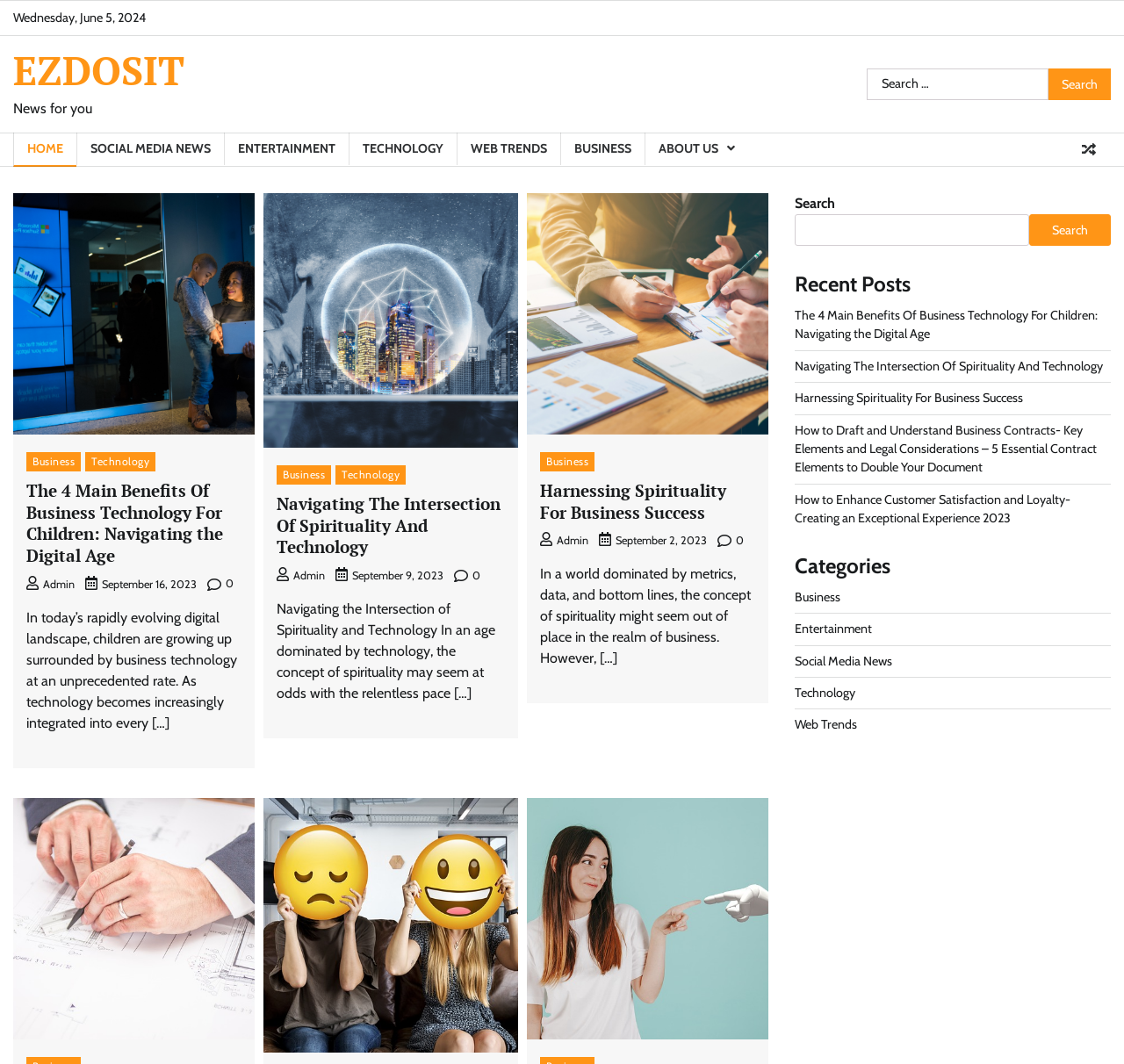Describe all the key features of the webpage in detail.

The webpage is titled "News for you" and has a prominent heading "EZDOSIT" at the top left corner. Below the heading, there is a static text "Wednesday, June 5, 2024" and another static text "News for you". 

On the top right corner, there is a search bar with a button labeled "Search". 

Below the search bar, there are several links to different categories, including "HOME", "SOCIAL MEDIA NEWS", "ENTERTAINMENT", "TECHNOLOGY", "WEB TRENDS", and "BUSINESS". 

The main content of the webpage is divided into three sections, each containing an article with a heading, a brief summary, and a link to read more. The articles are categorized under "Business" and "Technology". The headings of the articles are "The 4 Main Benefits Of Business Technology For Children: Navigating the Digital Age", "Navigating The Intersection Of Spirituality And Technology", and "Harnessing Spirituality For Business Success". 

On the right side of the webpage, there is a complementary section with a search bar, a heading "Recent Posts", and a list of links to recent articles. Below the recent posts, there is a heading "Categories" with links to different categories, including "Business", "Entertainment", "Social Media News", "Technology", and "Web Trends".